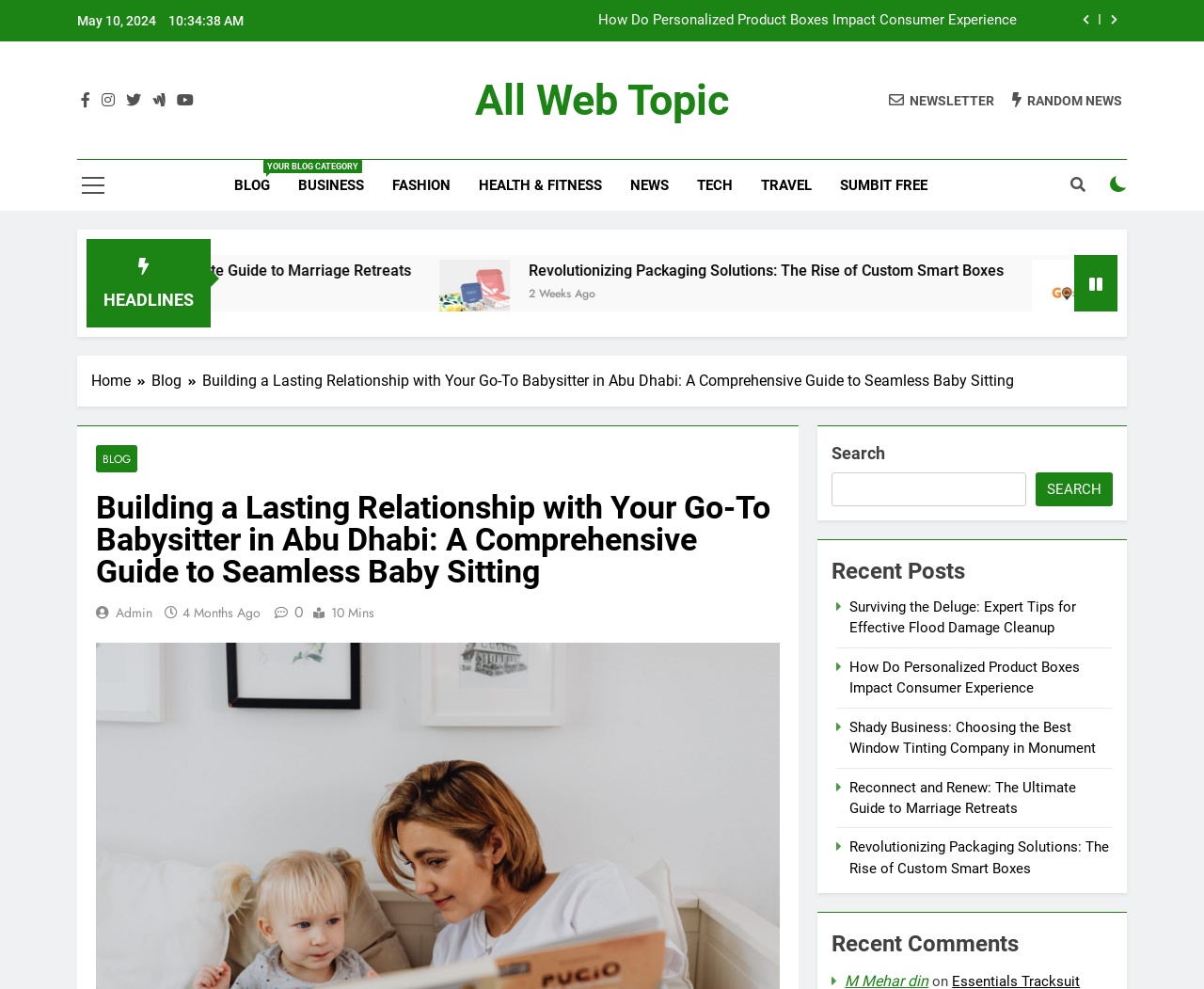Provide the bounding box coordinates of the HTML element described as: "4 months ago". The bounding box coordinates should be four float numbers between 0 and 1, i.e., [left, top, right, bottom].

[0.152, 0.61, 0.216, 0.629]